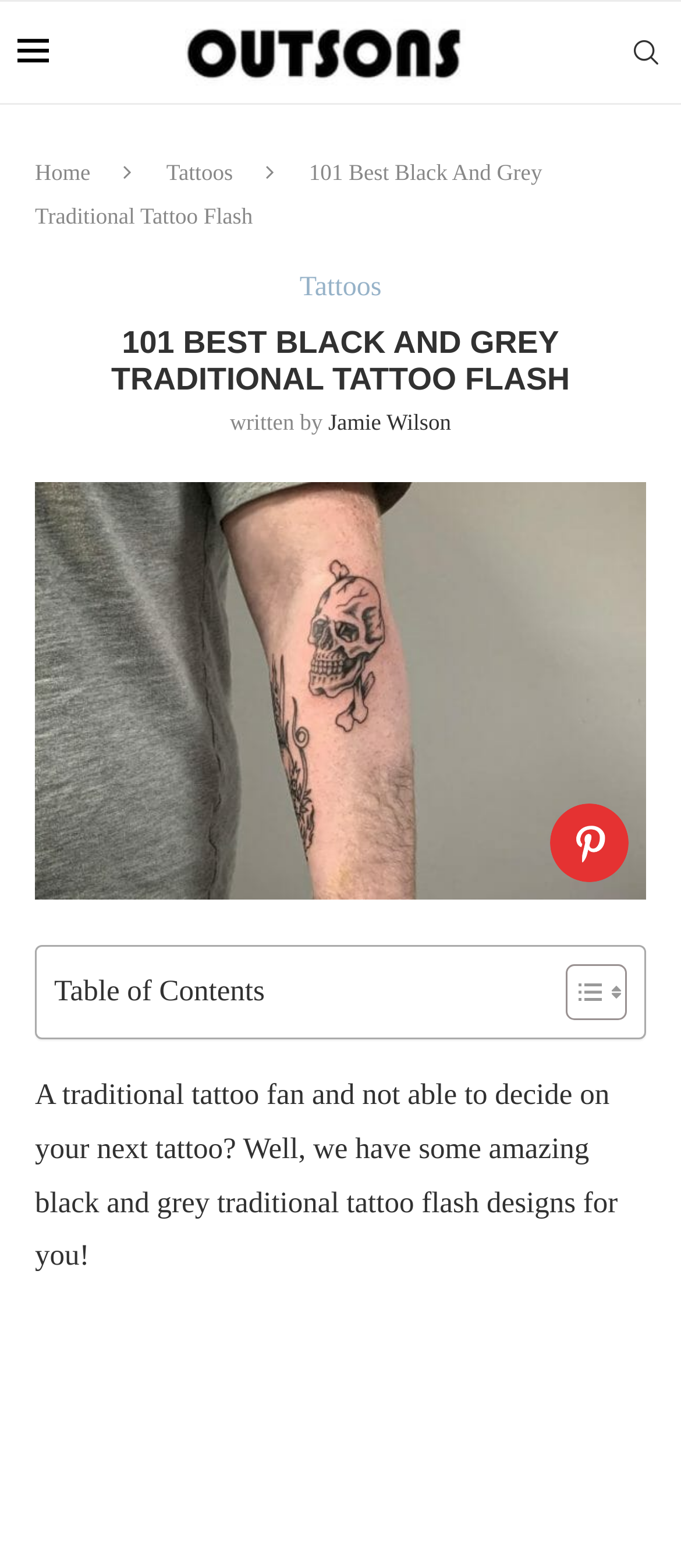Reply to the question with a brief word or phrase: How many links are in the top navigation bar?

3